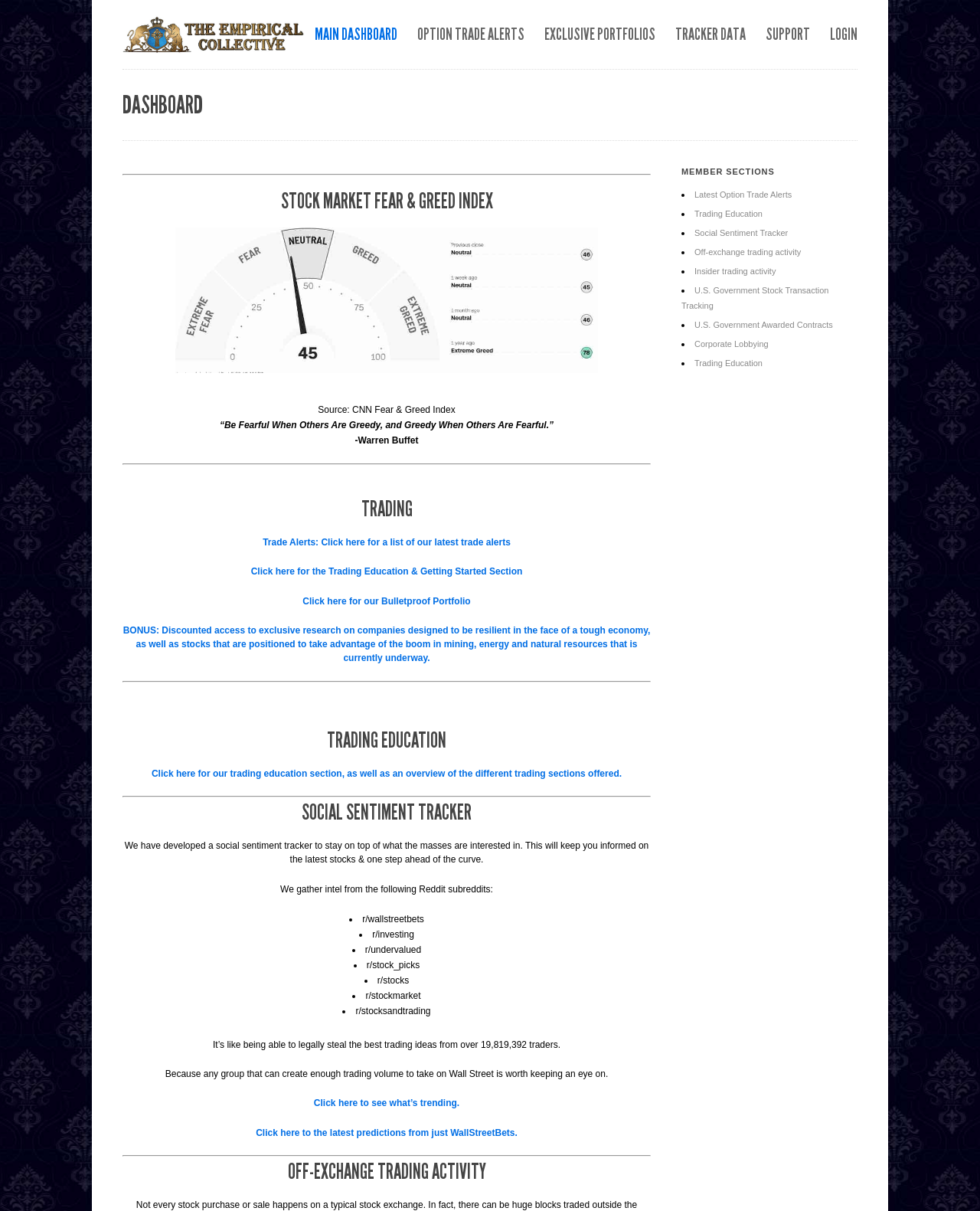What is the purpose of the Social Sentiment Tracker? Based on the screenshot, please respond with a single word or phrase.

To stay on top of what the masses are interested in